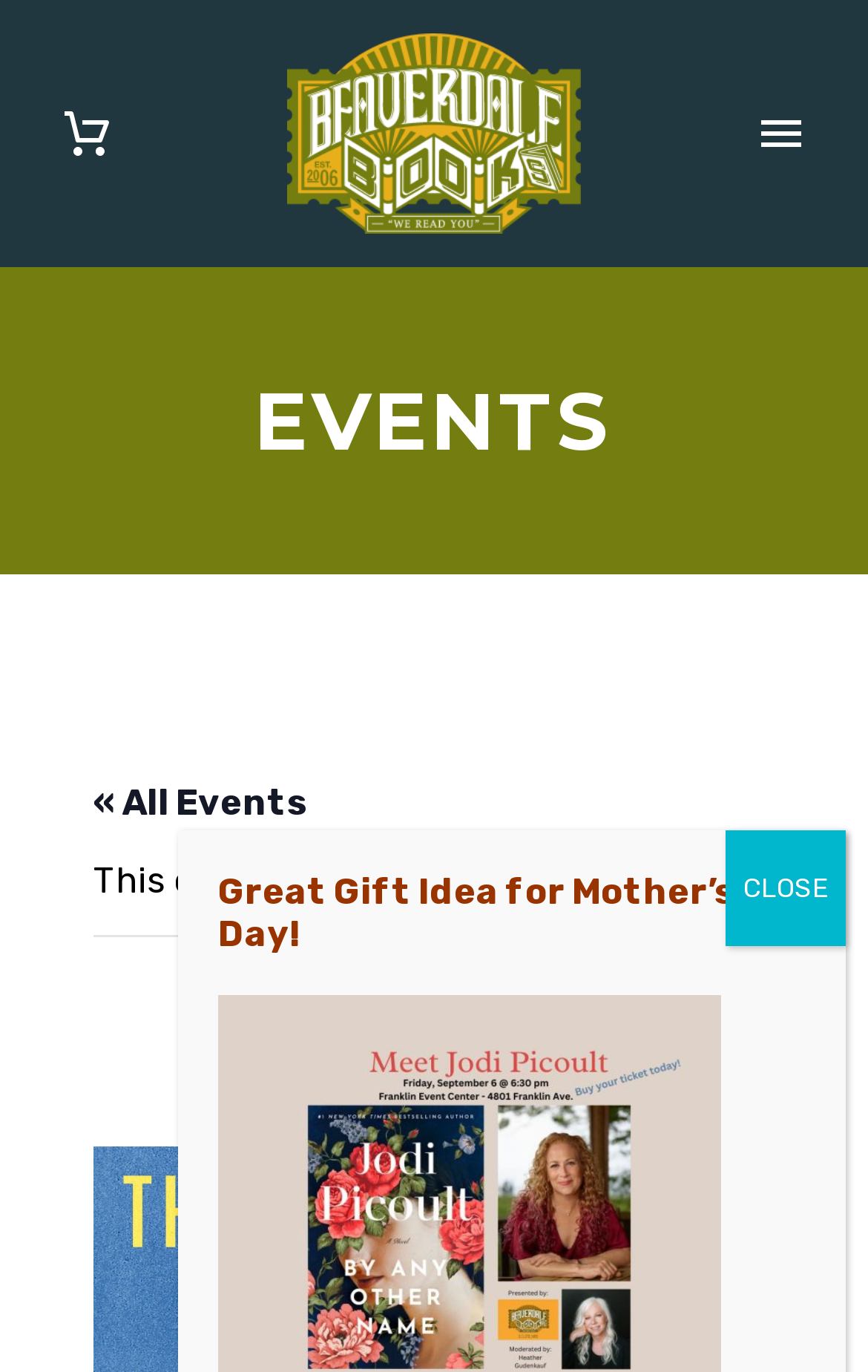Please find the bounding box for the UI element described by: "Primary Menu".

[0.854, 0.073, 0.946, 0.122]